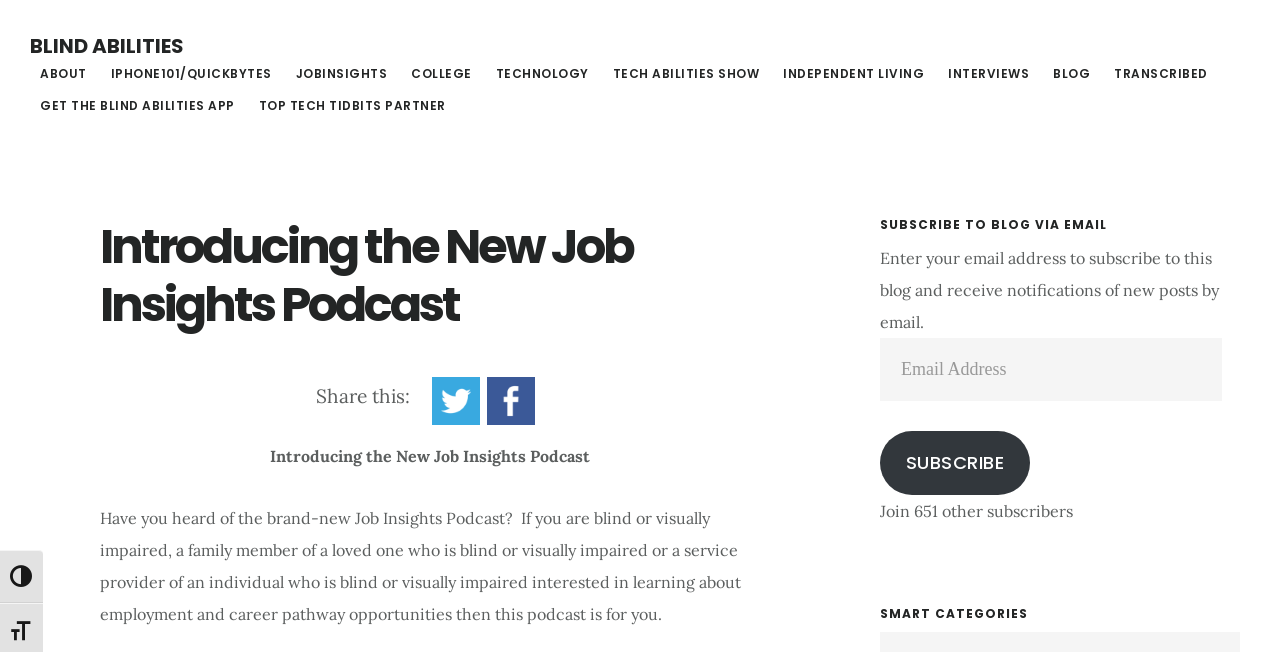Please identify the primary heading of the webpage and give its text content.

Introducing the New Job Insights Podcast